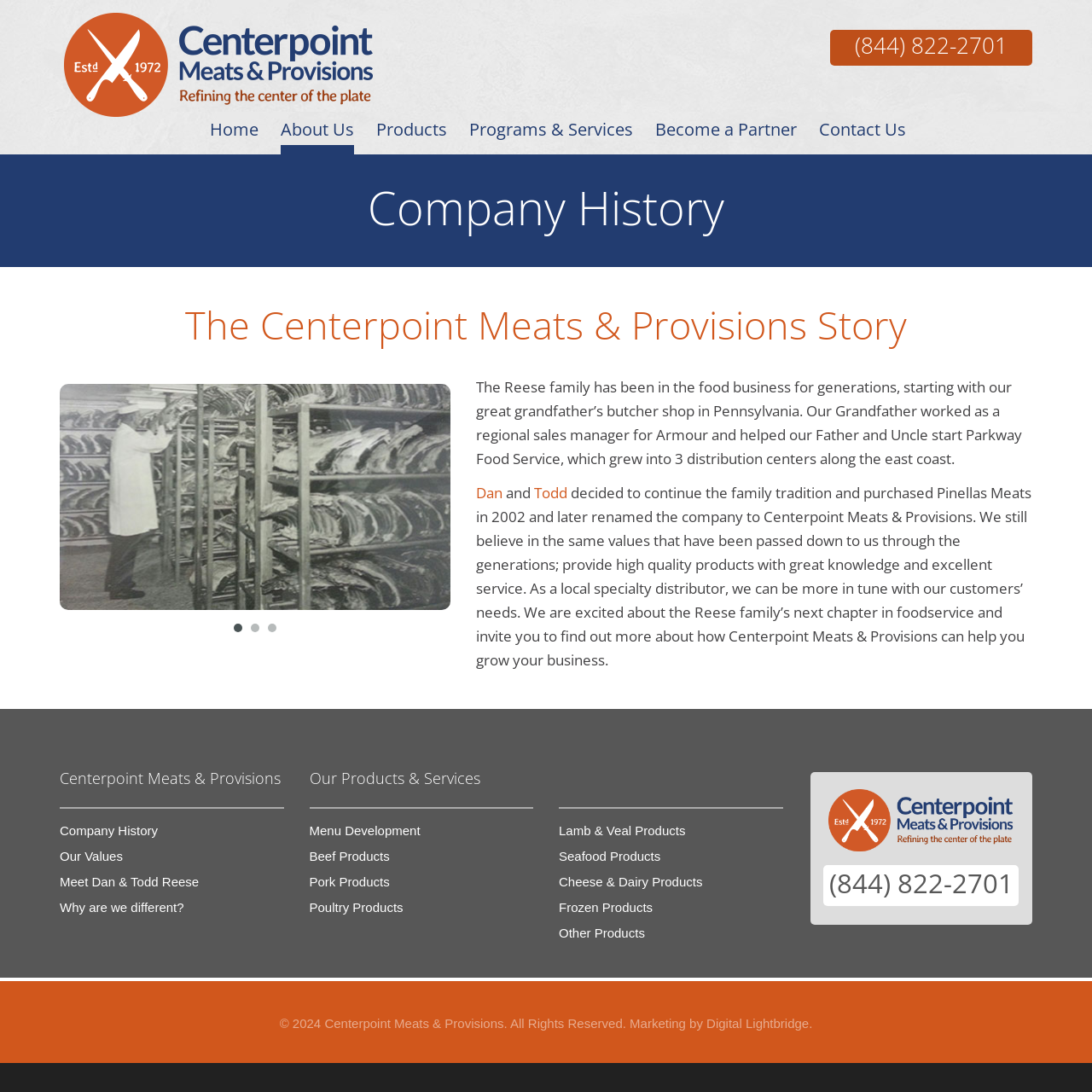Explain the webpage's design and content in an elaborate manner.

The webpage is about Centerpoint Meats & Provisions, a company that provides high-quality food products and services. At the top left of the page, there is a logo of the company, which is also a link to the company's homepage. Next to the logo, there is a phone number, (844) 822-2701, which is a link. 

Below the logo and phone number, there is a navigation menu with seven links: Home, About Us, Products, Programs & Services, Become a Partner, and Contact Us. These links are aligned horizontally and take up about half of the page's width.

The main content of the page is divided into two sections. The first section has a heading "Company History" and tells the story of the Reese family, who have been in the food business for generations. The story is presented in a few paragraphs of text, with links to specific individuals, such as Dan and Todd Reese. There are also three links to numbered pages, likely related to the company's history.

The second section has several headings, including "Centerpoint Meats & Provisions", "Our Values", "Meet Dan & Todd Reese", and "Why are we different?". Below these headings, there are links to various pages related to the company's products and services, such as Menu Development, Beef Products, Pork Products, and more. These links are organized into two columns.

At the bottom of the page, there is a footer section with a copyright notice, "© 2024", and links to the company's homepage and a marketing company, Digital Lightbridge.